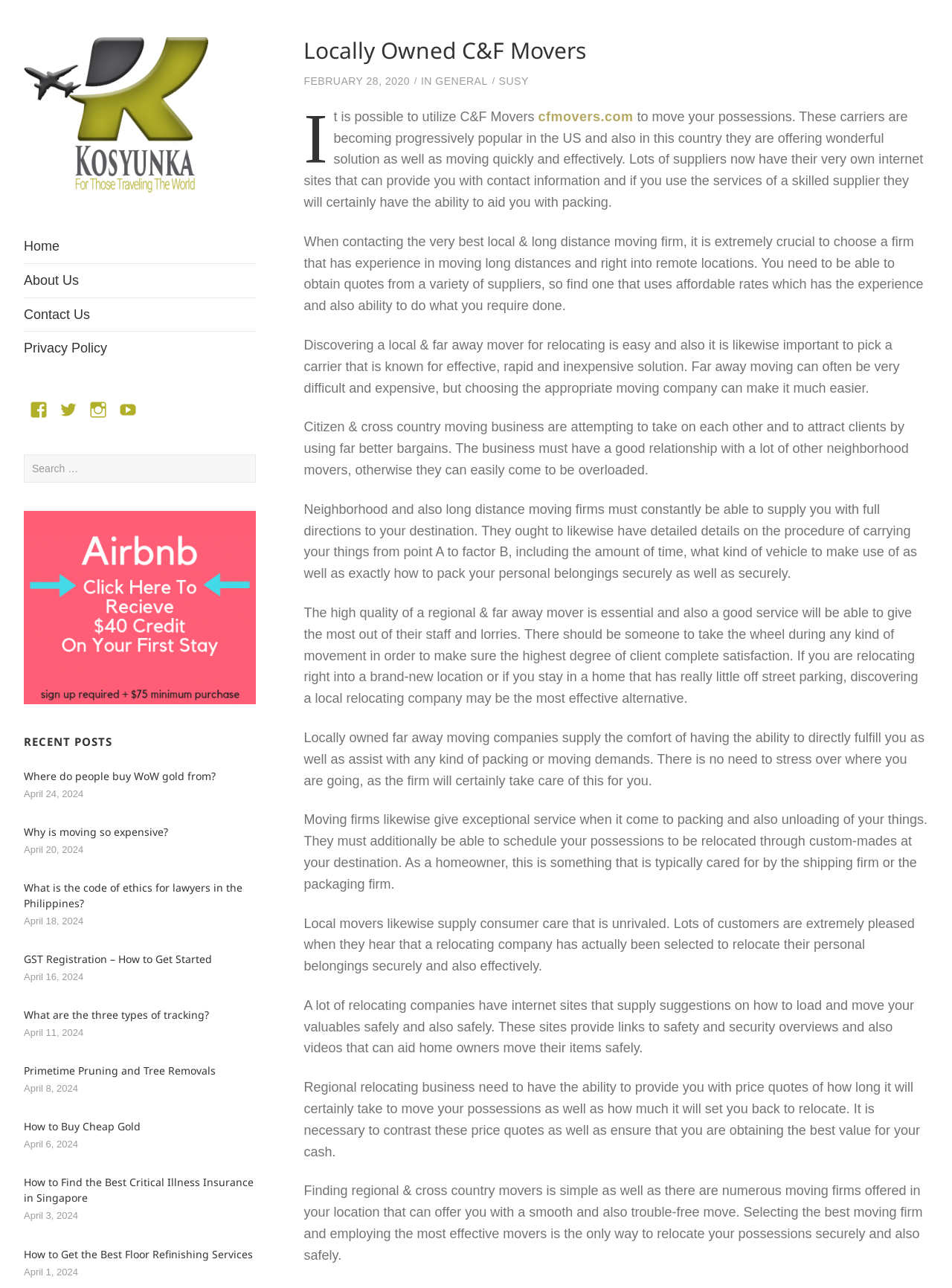Using the information in the image, could you please answer the following question in detail:
What is the name of the moving company?

The name of the moving company can be found in the header section of the webpage, where it is written as 'Locally Owned C&F Movers'.